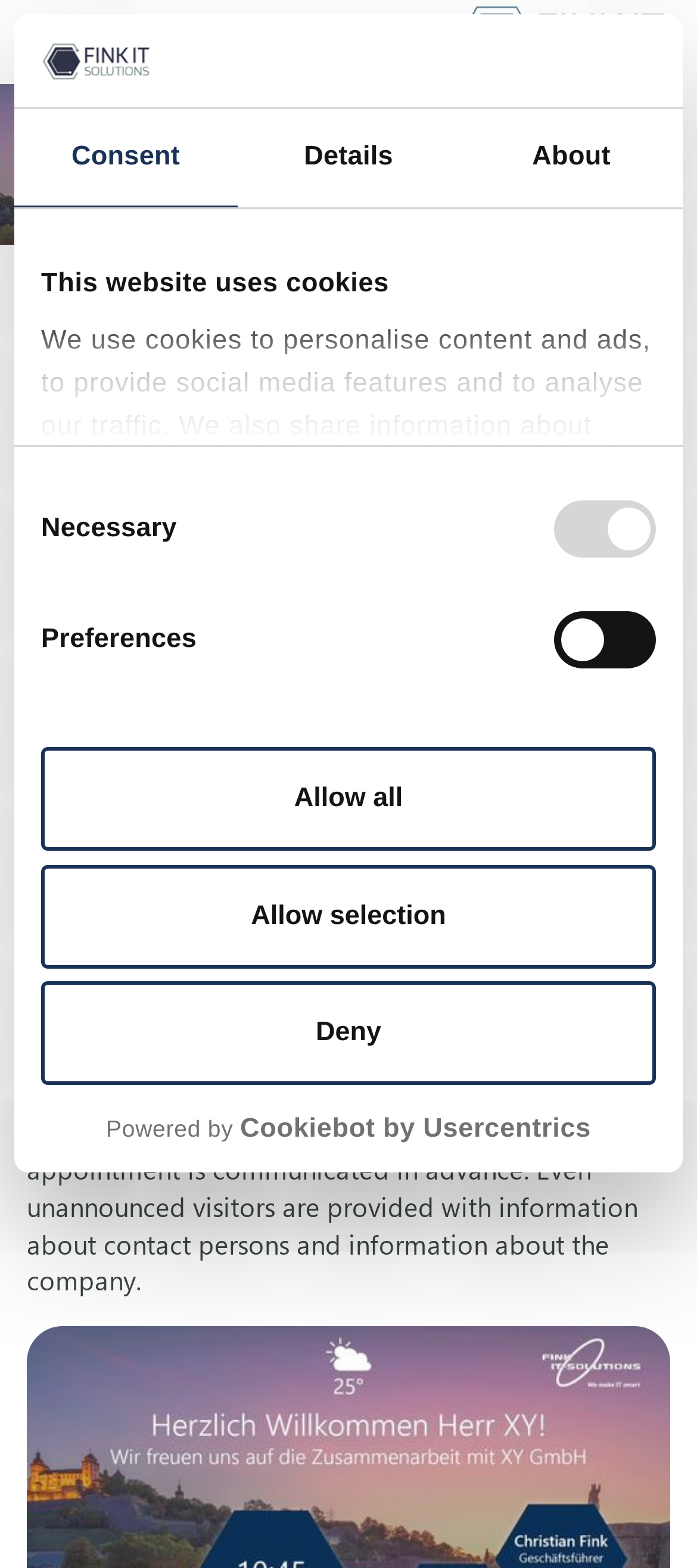Identify the bounding box coordinates for the region of the element that should be clicked to carry out the instruction: "Click the link at the bottom of the page". The bounding box coordinates should be four float numbers between 0 and 1, i.e., [left, top, right, bottom].

[0.038, 0.977, 0.962, 1.0]